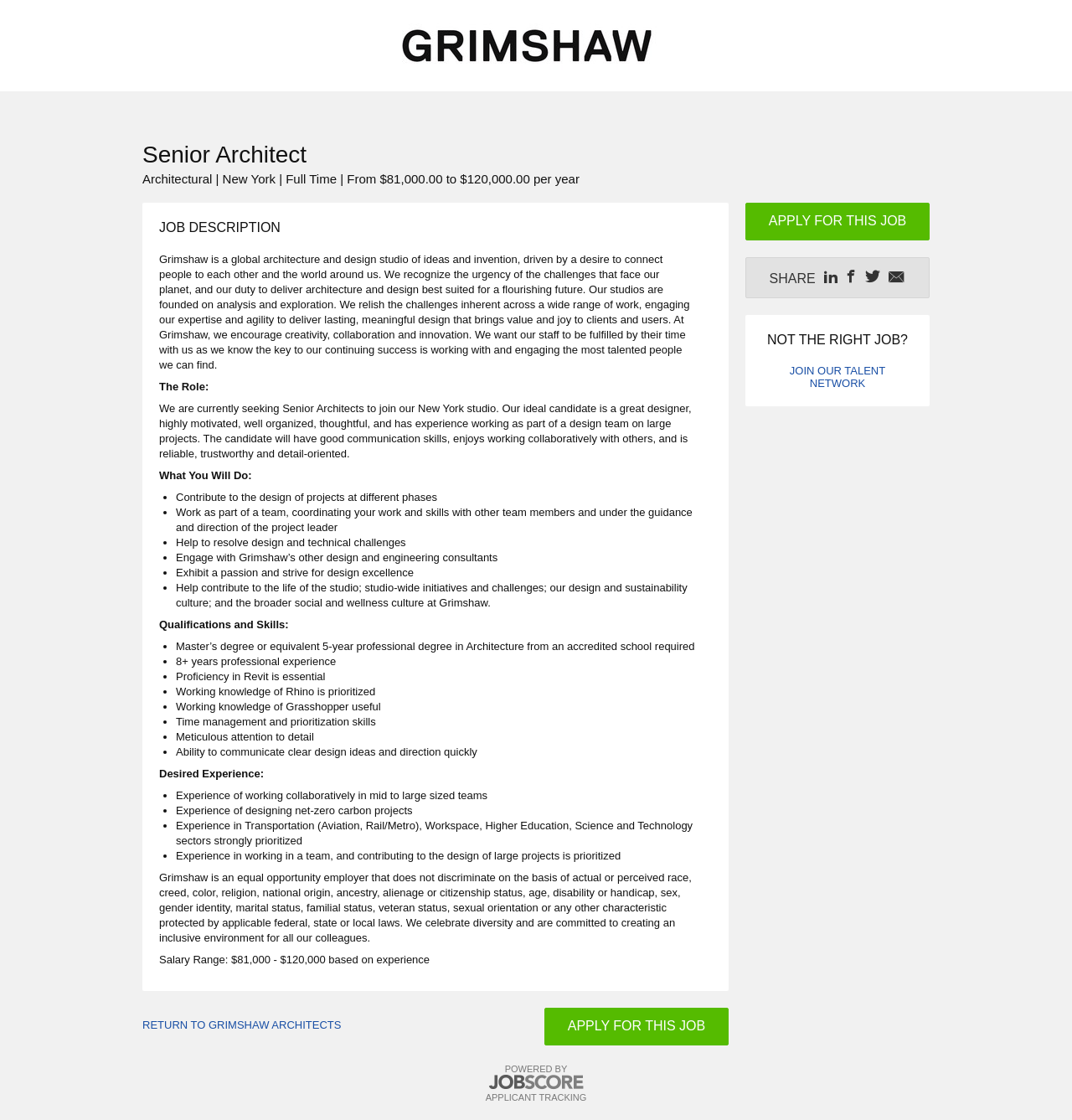Please determine the bounding box coordinates of the element's region to click for the following instruction: "Share on social media".

[0.695, 0.23, 0.867, 0.266]